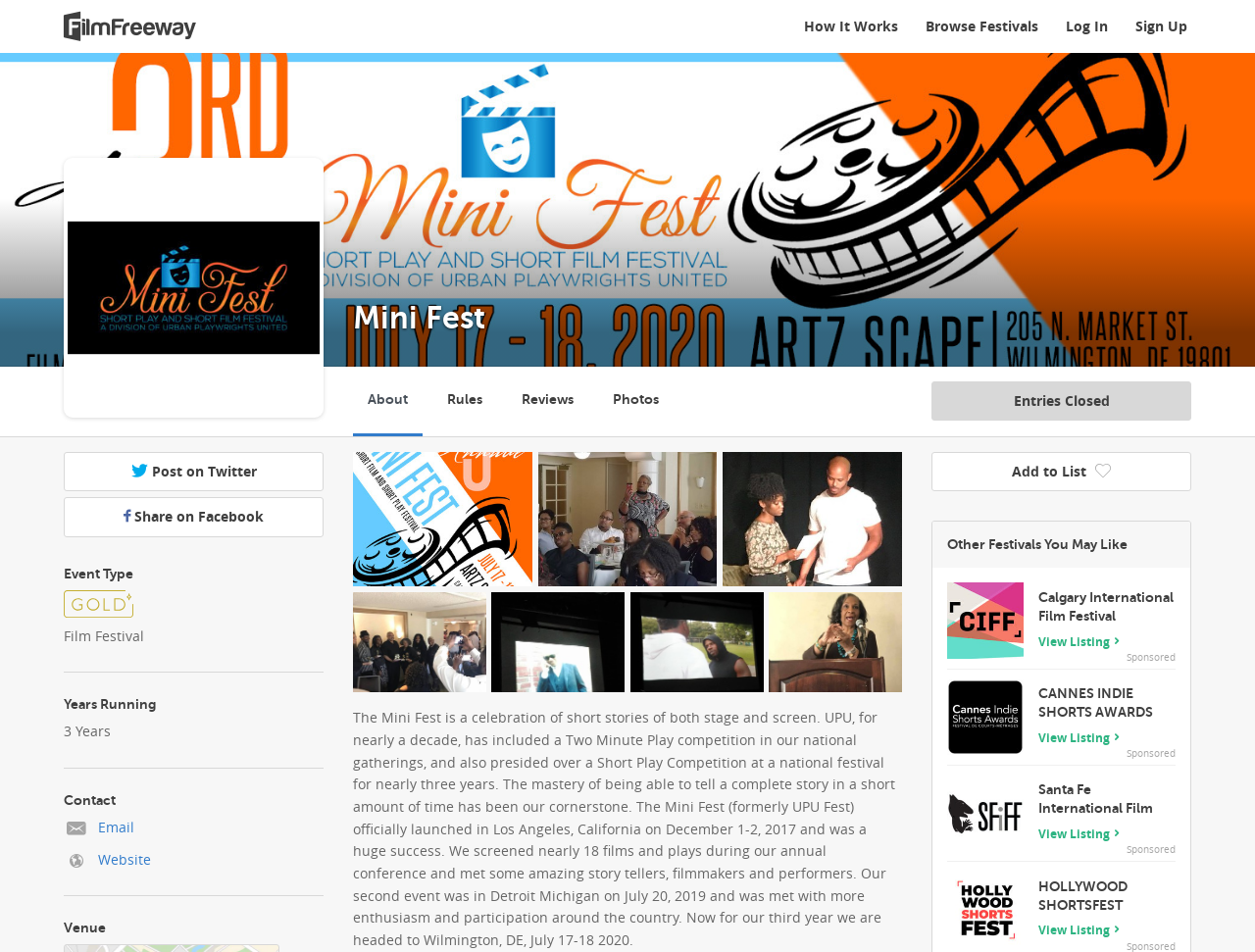What type of stories are celebrated in the festival?
Kindly give a detailed and elaborate answer to the question.

The type of stories celebrated in the festival can be inferred from the text in the StaticText element which mentions 'short stories of both stage and screen'.